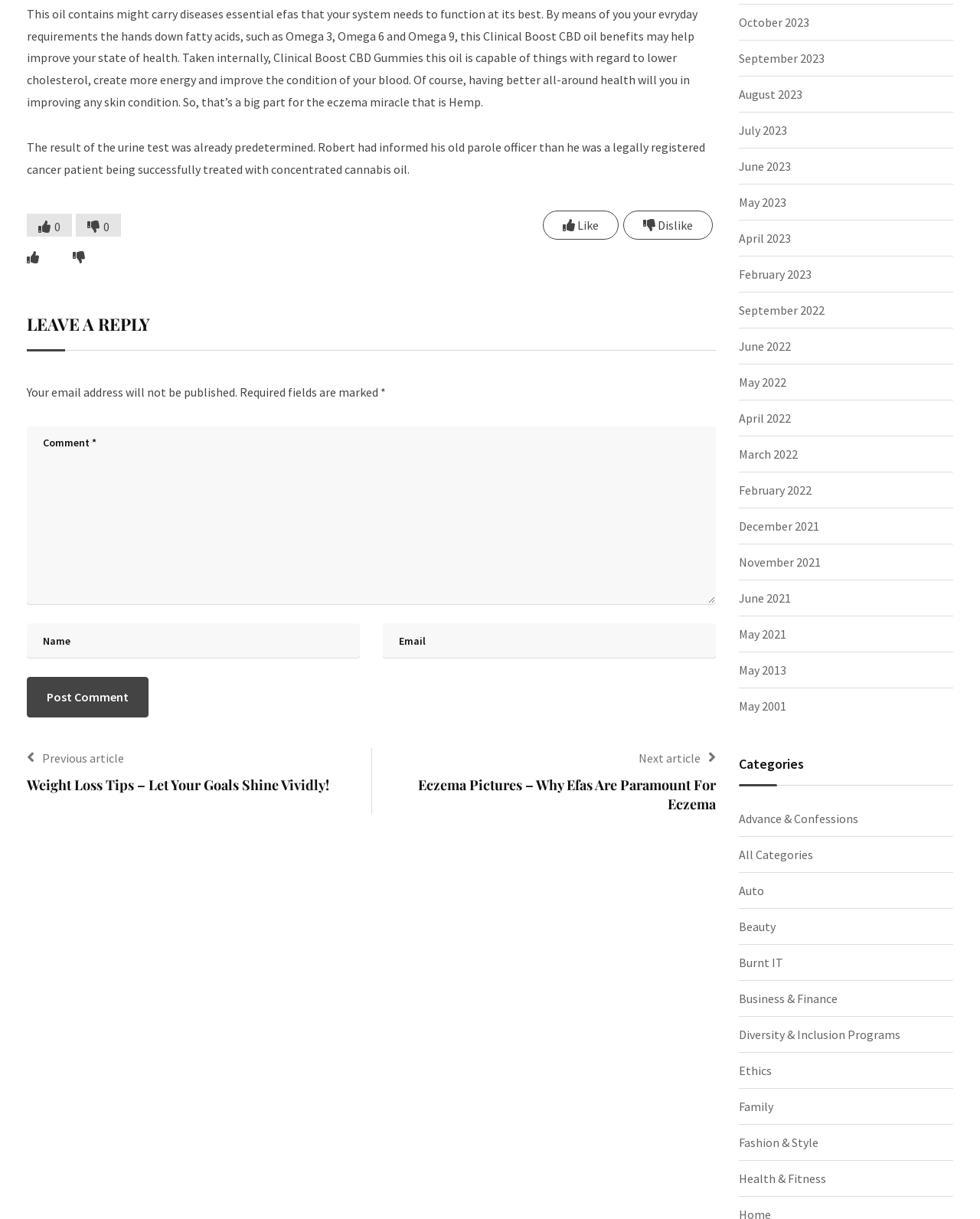Can you determine the bounding box coordinates of the area that needs to be clicked to fulfill the following instruction: "Leave a reply"?

[0.027, 0.257, 0.73, 0.288]